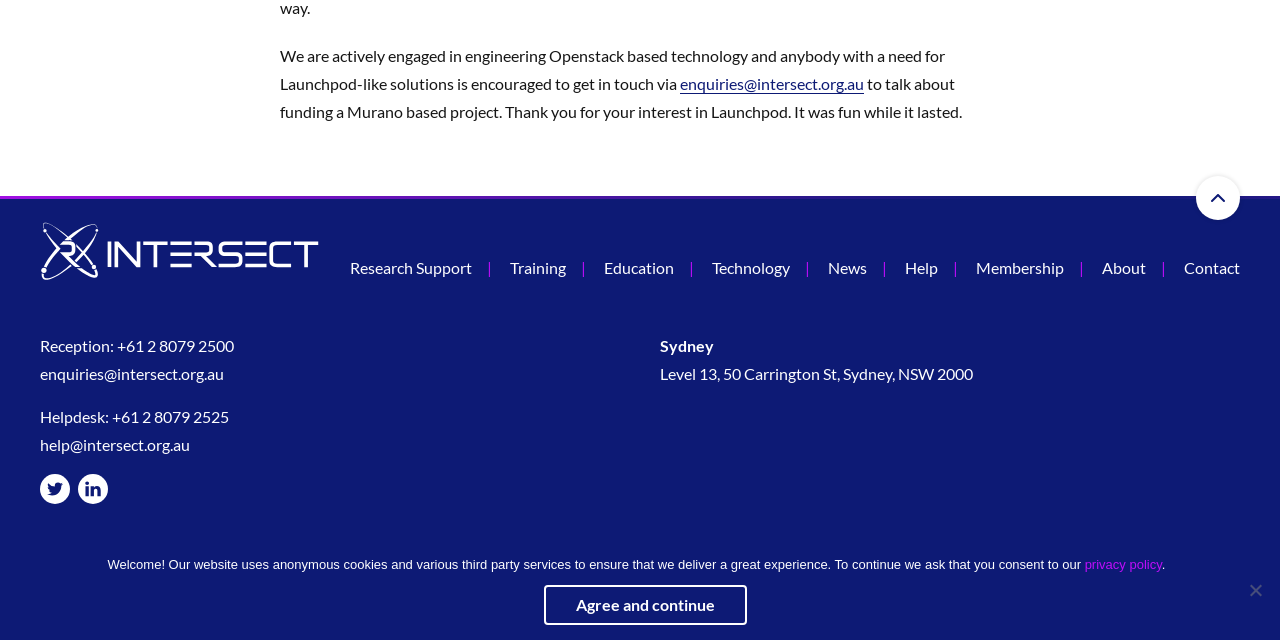Bounding box coordinates must be specified in the format (top-left x, top-left y, bottom-right x, bottom-right y). All values should be floating point numbers between 0 and 1. What are the bounding box coordinates of the UI element described as: Privacy Policy

[0.031, 0.842, 0.088, 0.867]